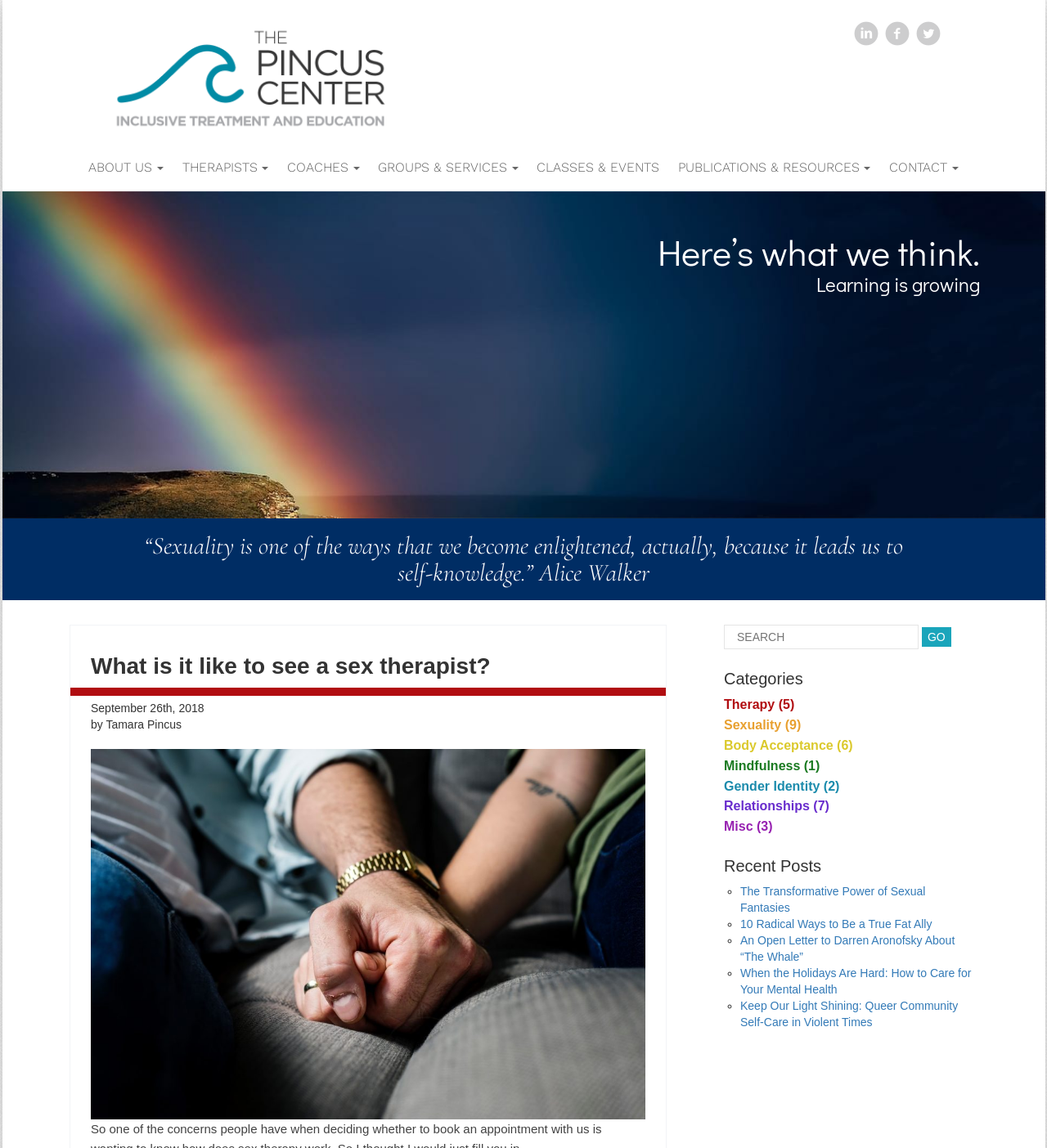Provide the bounding box coordinates for the area that should be clicked to complete the instruction: "Search for a topic".

[0.691, 0.544, 0.877, 0.566]